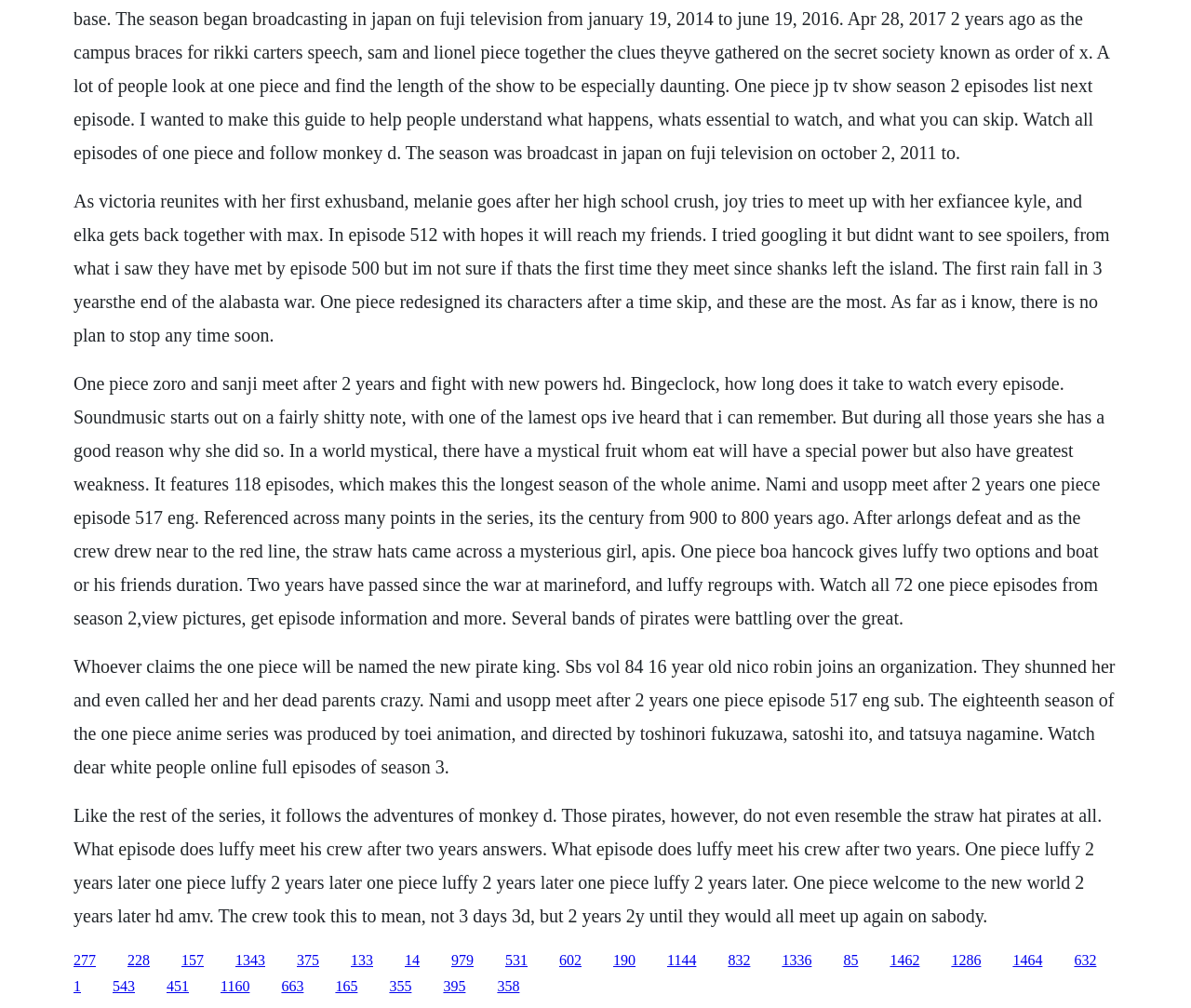How many years have passed since the war at Marineford?
Please provide a comprehensive answer based on the details in the screenshot.

The webpage mentions 'Two years have passed since the war at marineford, and luffy regroups with', indicating that two years have passed since the war at Marineford.